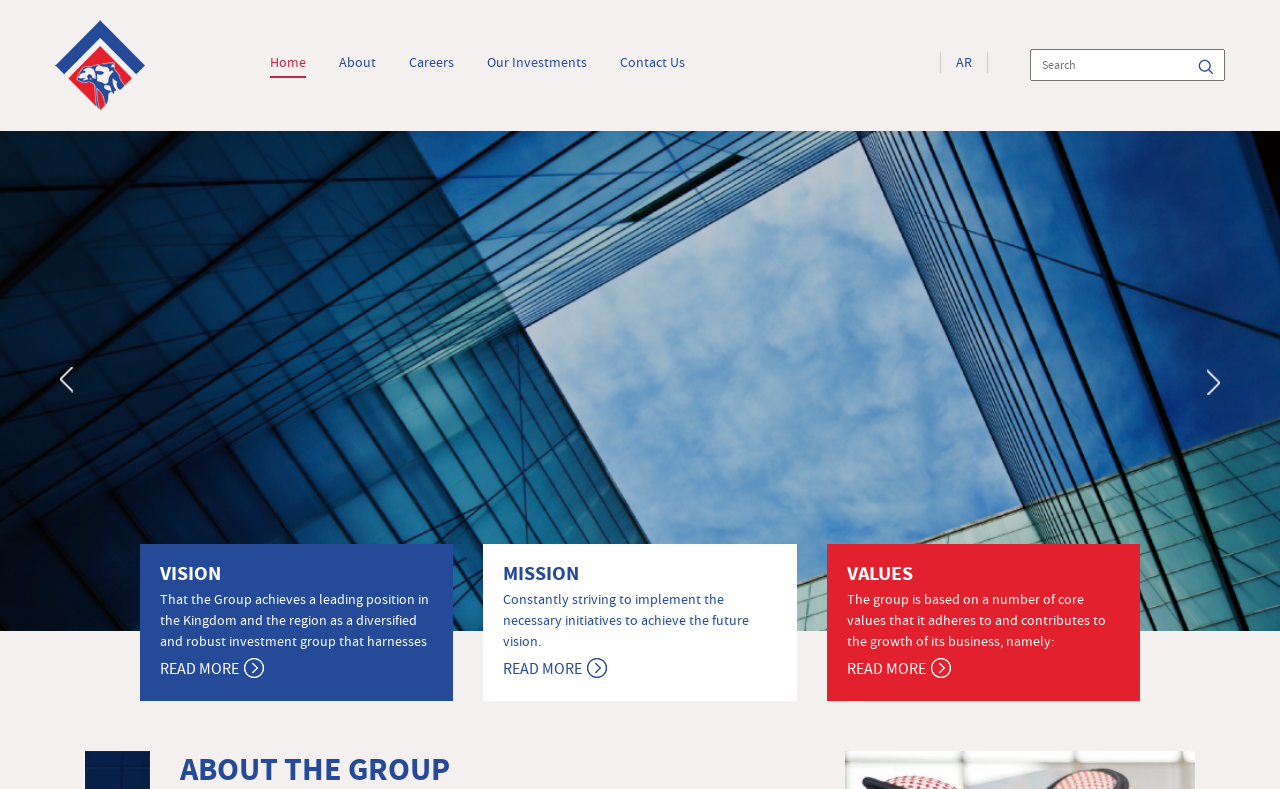What are the core values of Alissa Group?
Using the image, answer in one word or phrase.

Compliance, Integrity, Excellence